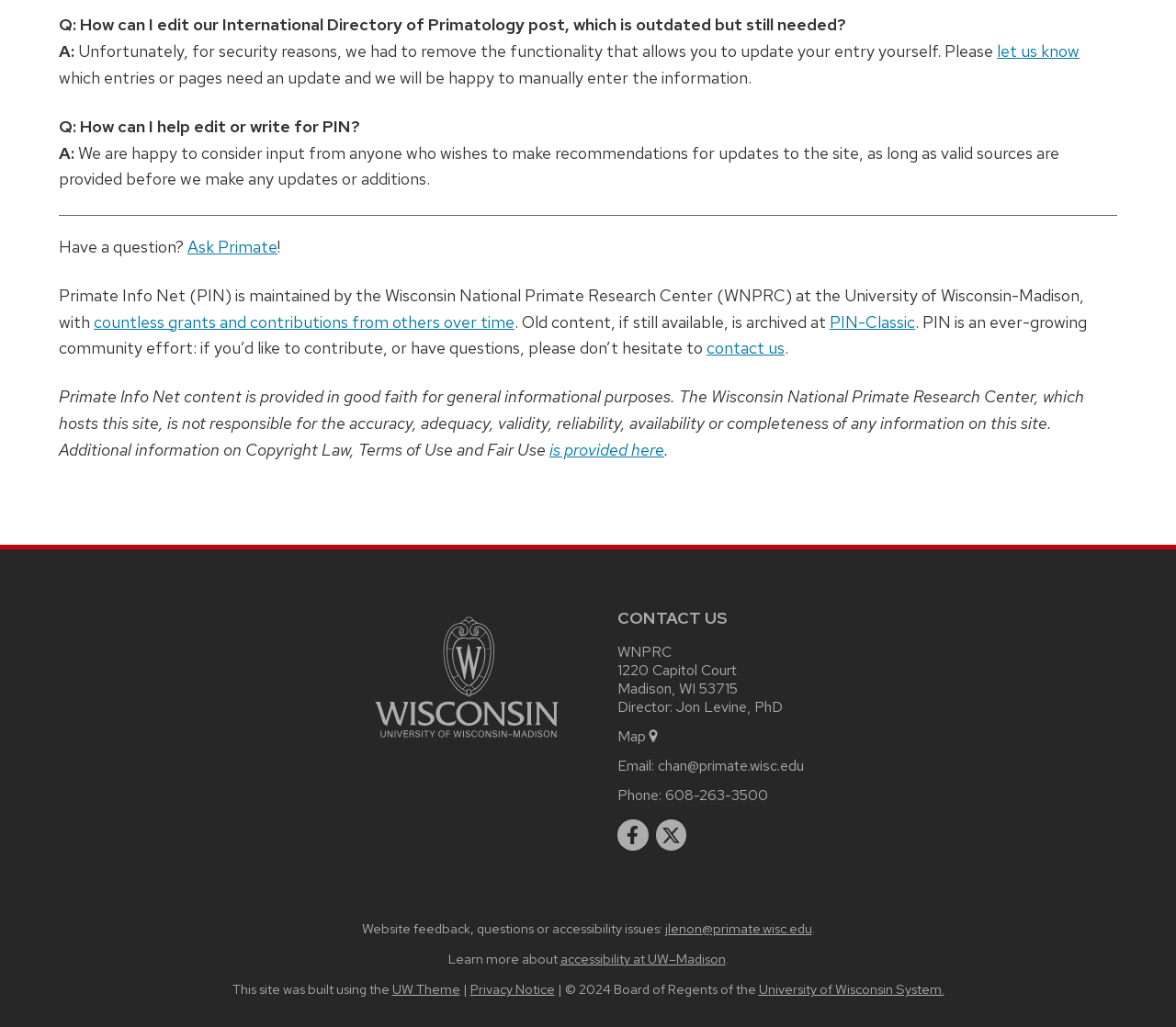Select the bounding box coordinates of the element I need to click to carry out the following instruction: "Ask Primate".

[0.159, 0.23, 0.236, 0.251]